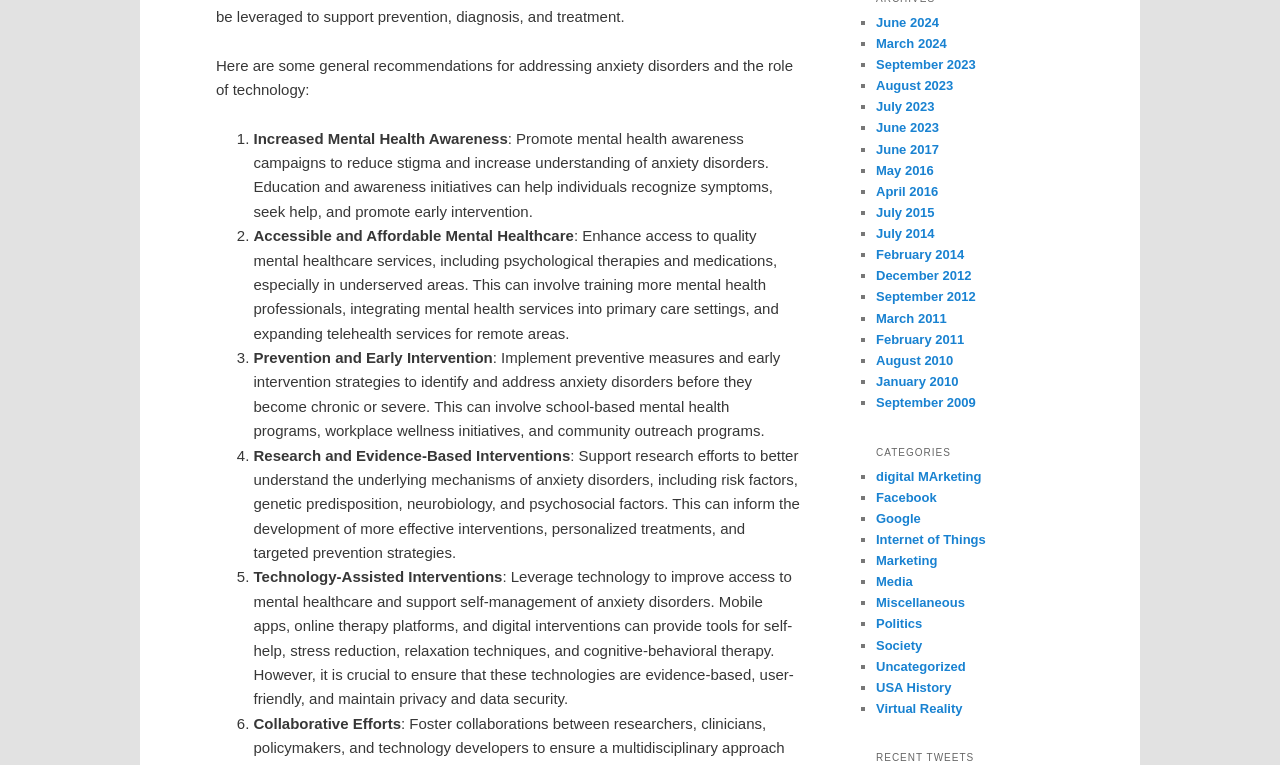Refer to the element description Facebook and identify the corresponding bounding box in the screenshot. Format the coordinates as (top-left x, top-left y, bottom-right x, bottom-right y) with values in the range of 0 to 1.

[0.684, 0.64, 0.732, 0.66]